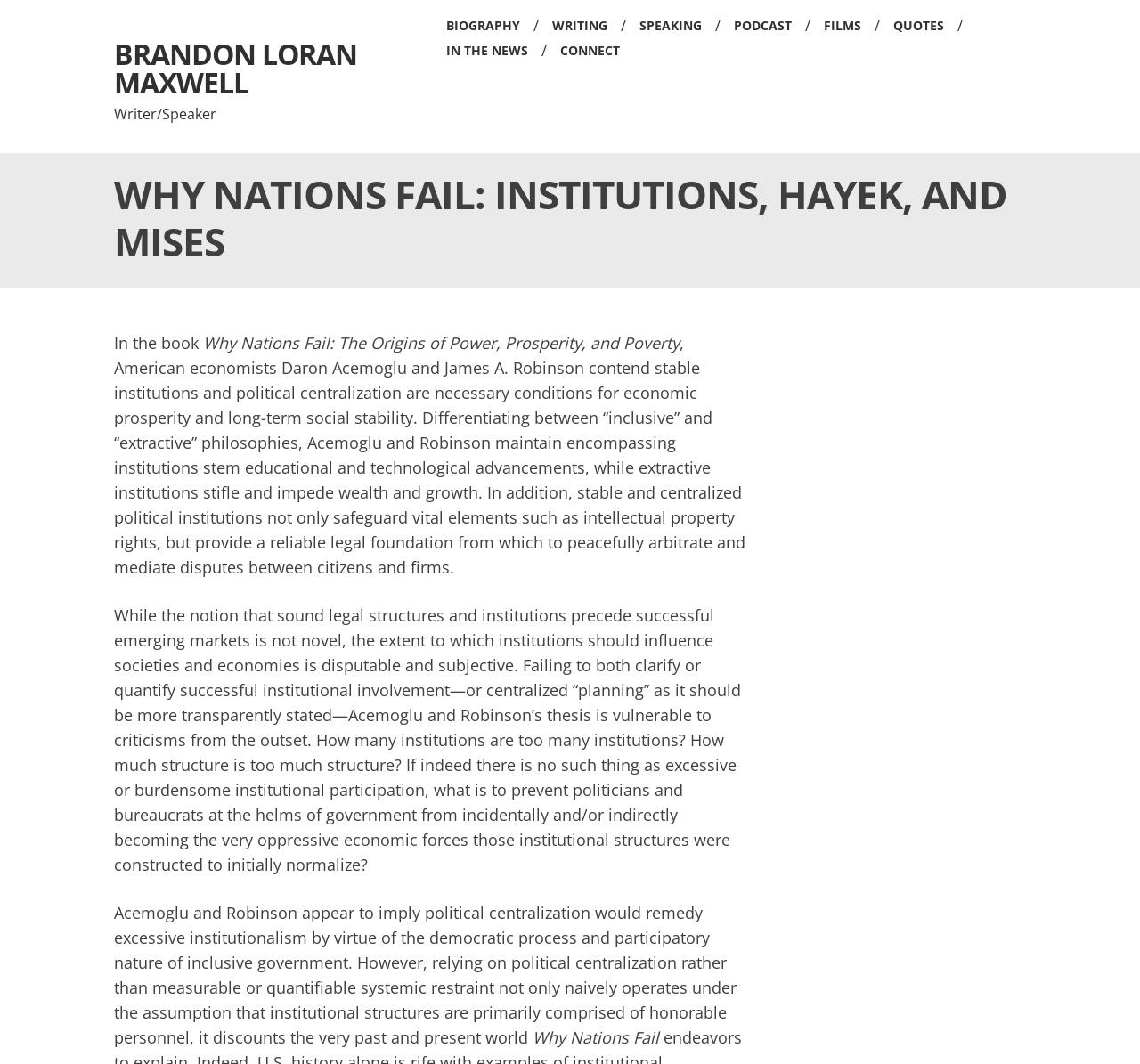What is the alternative to political centralization?
Refer to the screenshot and deliver a thorough answer to the question presented.

According to the webpage, the alternative to political centralization is measurable or quantifiable systemic restraint, which is mentioned in the static text element with bounding box coordinates [0.1, 0.847, 0.646, 0.985] as a more reliable way to prevent oppressive economic forces.